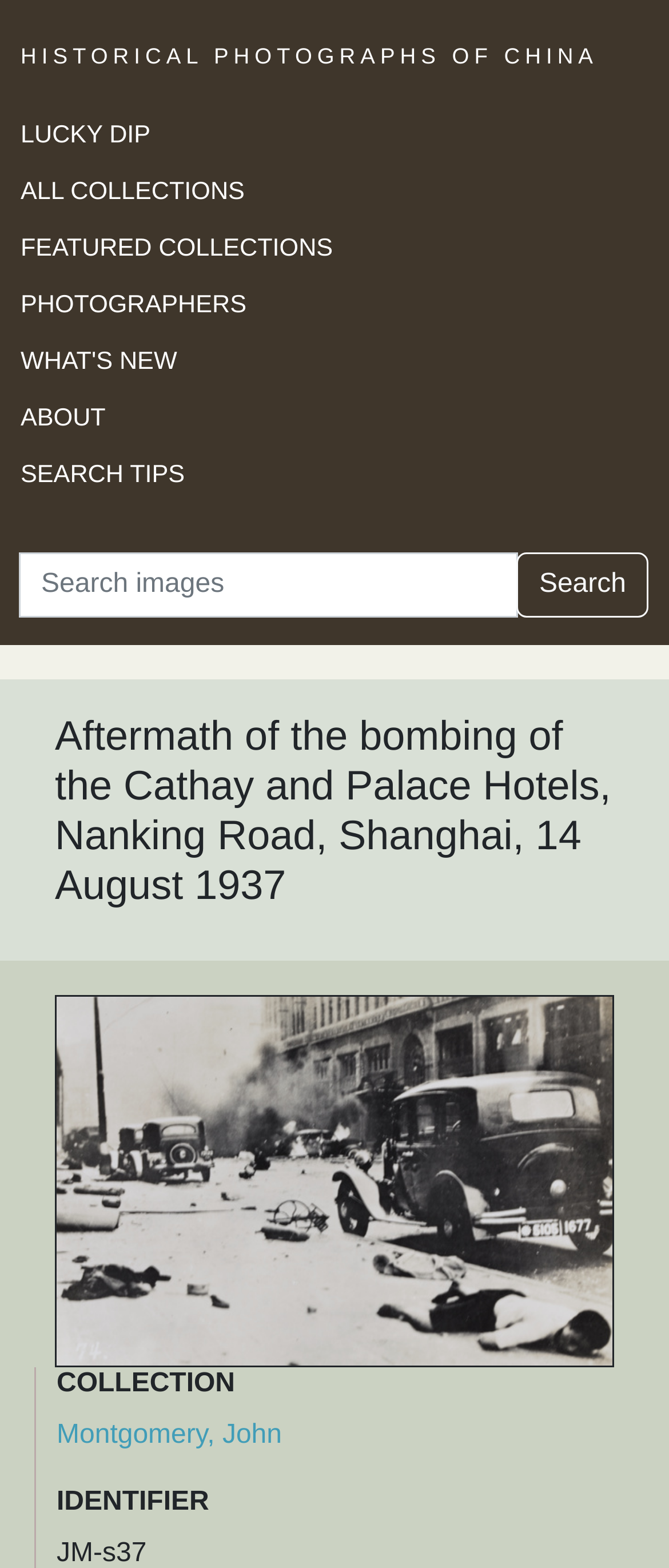What is the name of the collection?
Could you answer the question with a detailed and thorough explanation?

The webpage does not explicitly mention the name of the collection. However, it provides a link to the collection with the text 'COLLECTION' and another link to the photographer 'Montgomery, John', but it does not provide a specific name for the collection.